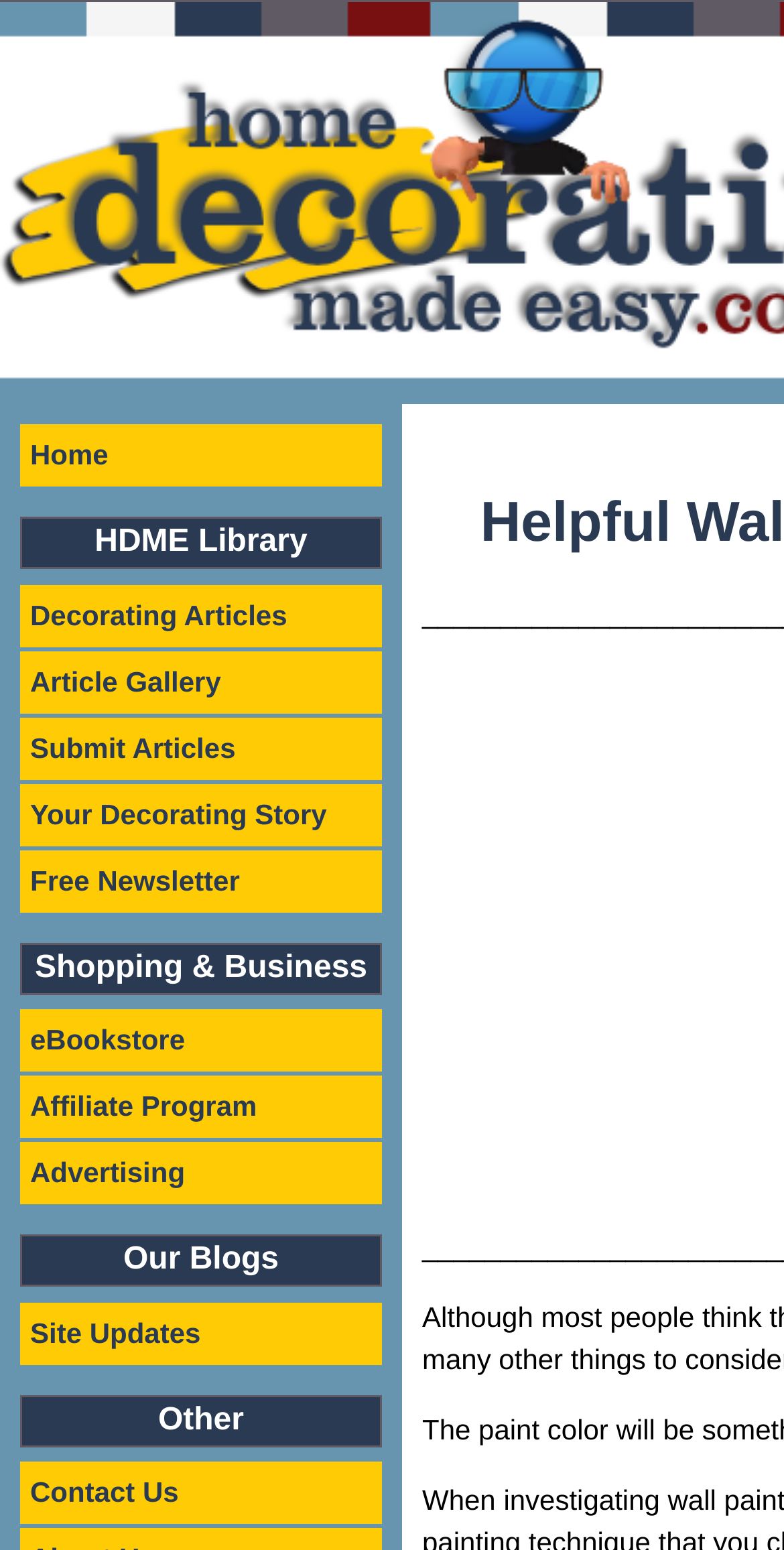Provide the bounding box coordinates for the area that should be clicked to complete the instruction: "submit your article".

[0.026, 0.462, 0.487, 0.503]